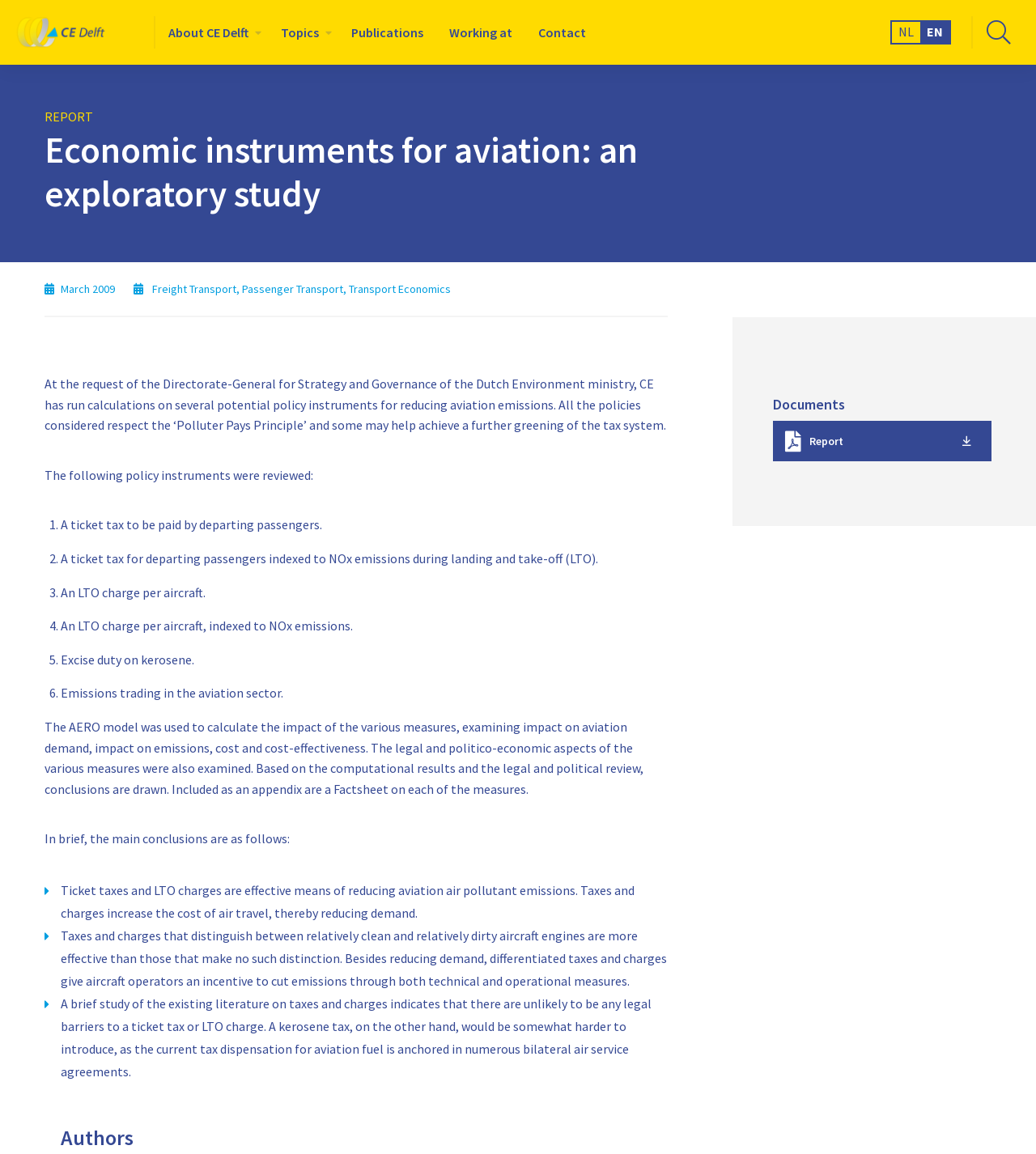What is the effect of ticket taxes and LTO charges?
With the help of the image, please provide a detailed response to the question.

According to the text, ticket taxes and LTO charges are effective means of reducing aviation air pollutant emissions, as they increase the cost of air travel, thereby reducing demand.